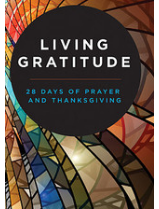Please analyze the image and give a detailed answer to the question:
What is the design style of the book cover?

The design style of the book cover resembles stained glass, with vibrant colors interwoven to create a visually engaging backdrop, which is evident from the artistic representation on the book cover.